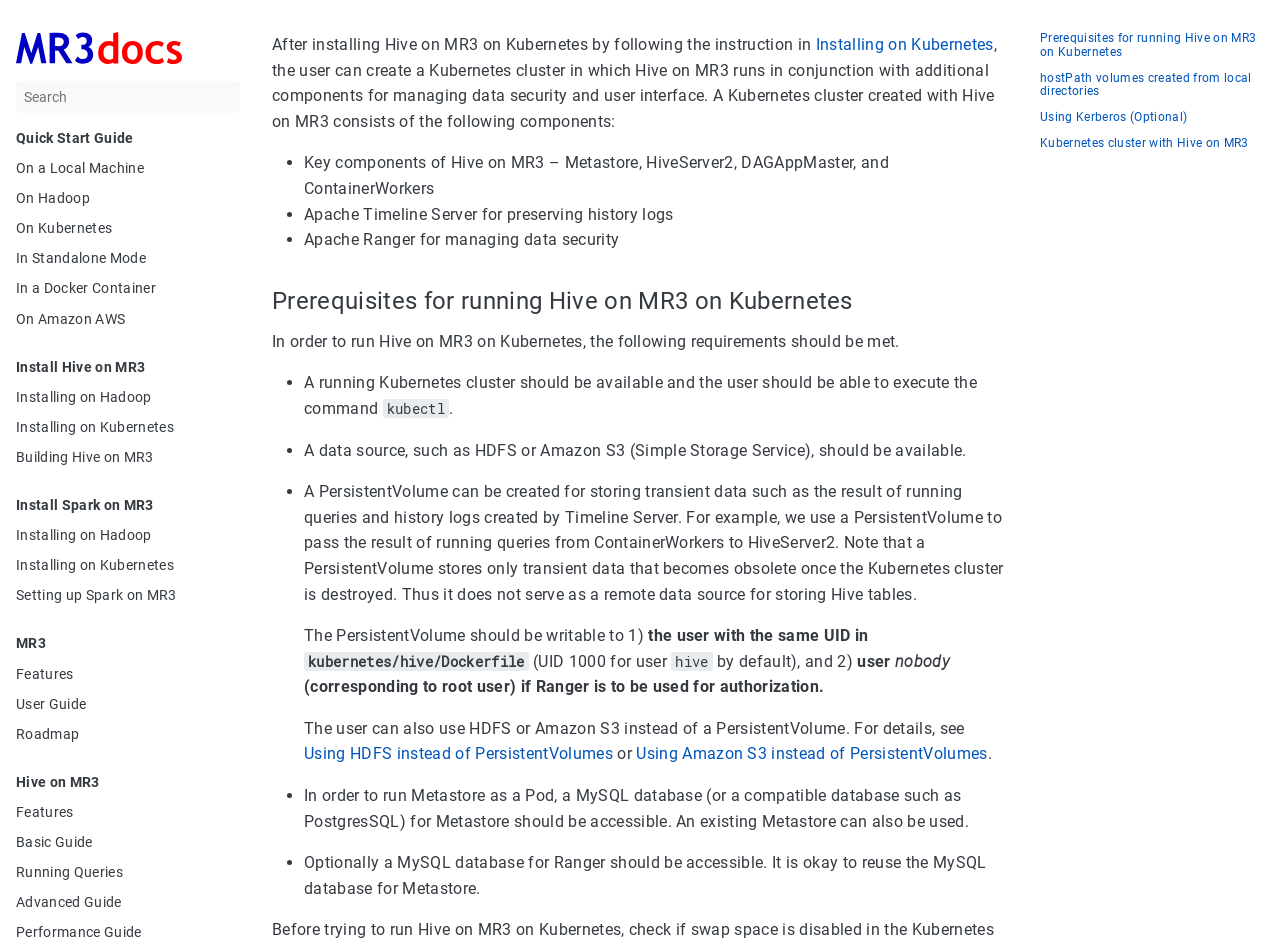Find the coordinates for the bounding box of the element with this description: "Install Hive on MR3".

[0.012, 0.38, 0.188, 0.397]